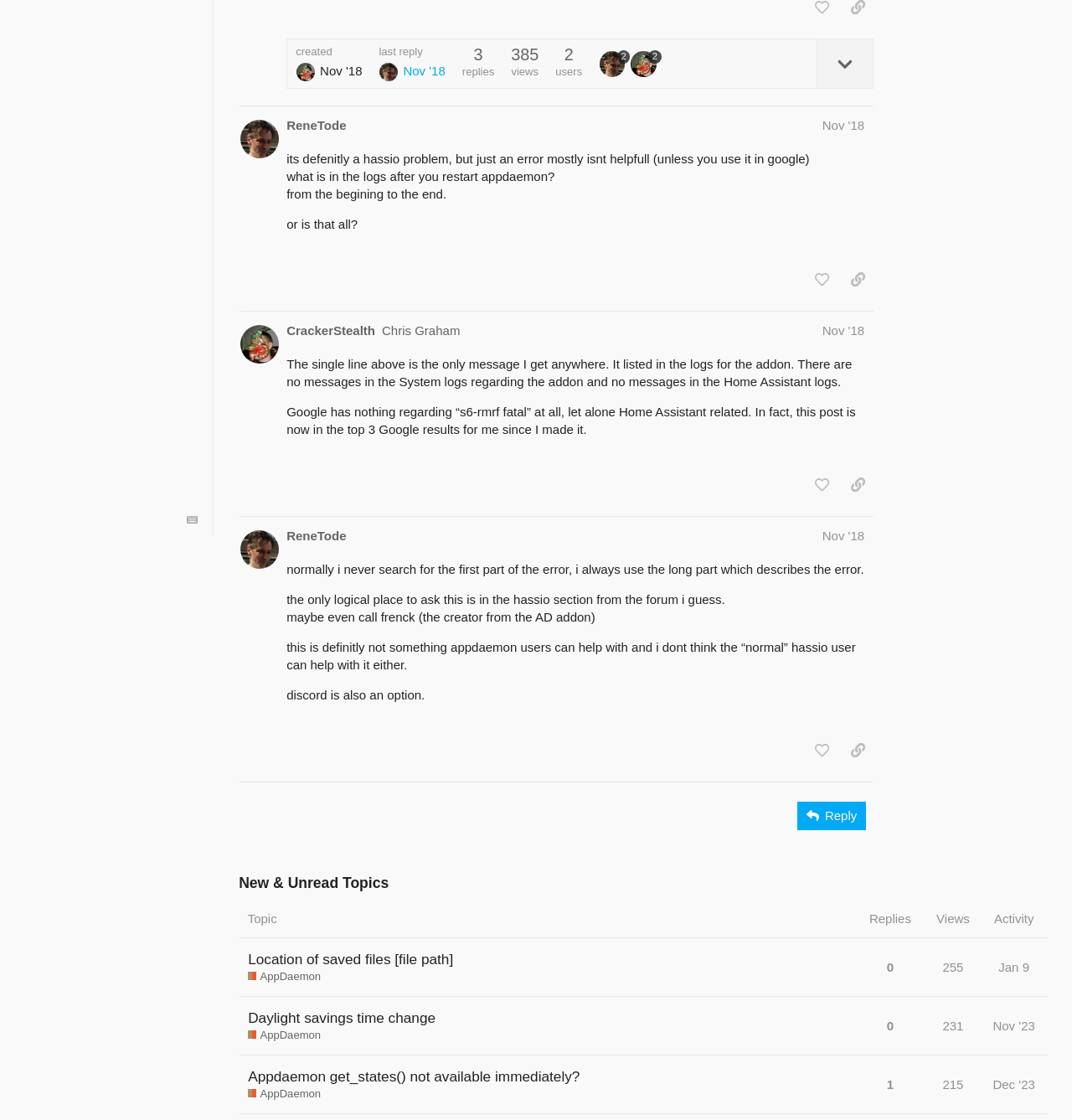Using the description: "Appdaemon get_states() not available immediately?", identify the bounding box of the corresponding UI element in the screenshot.

[0.231, 0.943, 0.541, 0.98]